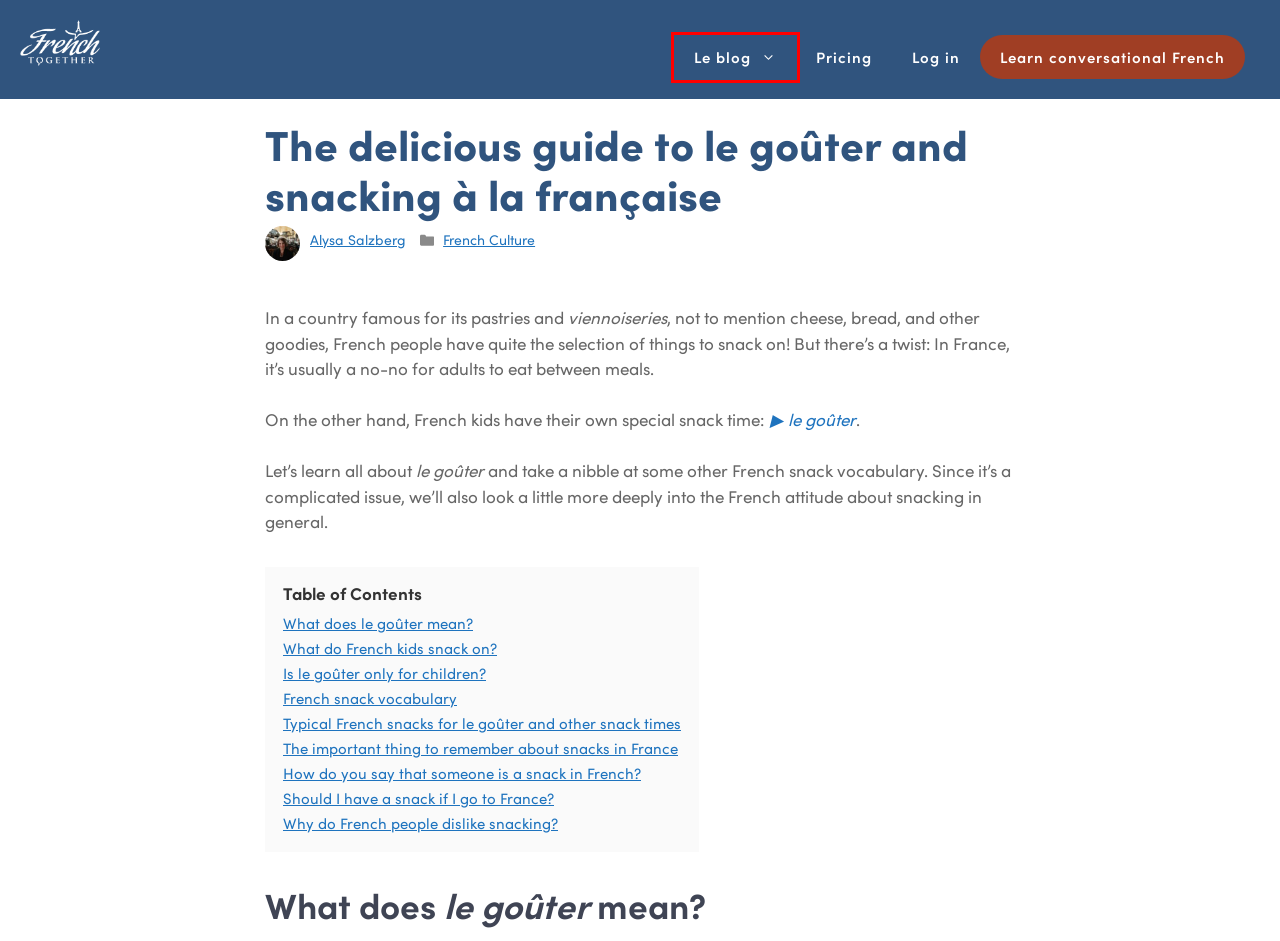Look at the screenshot of the webpage and find the element within the red bounding box. Choose the webpage description that best fits the new webpage that will appear after clicking the element. Here are the candidates:
A. French Together™ - Become a confident French speaker!
B. Miam! The Mouthwatering guide to French viennoiseries
C. French Conversation Practice: The 16 Best Websites and Apps
D. Alysa Salzberg
E. Free French Lessons (With Audio) | French Together
F. The Truth About French Butter (With Audio) | French Together
G. snack - English-French Dictionary WordReference.com
H. Tout Un Fromage: Why French Cheese Is More Than Just Food

E